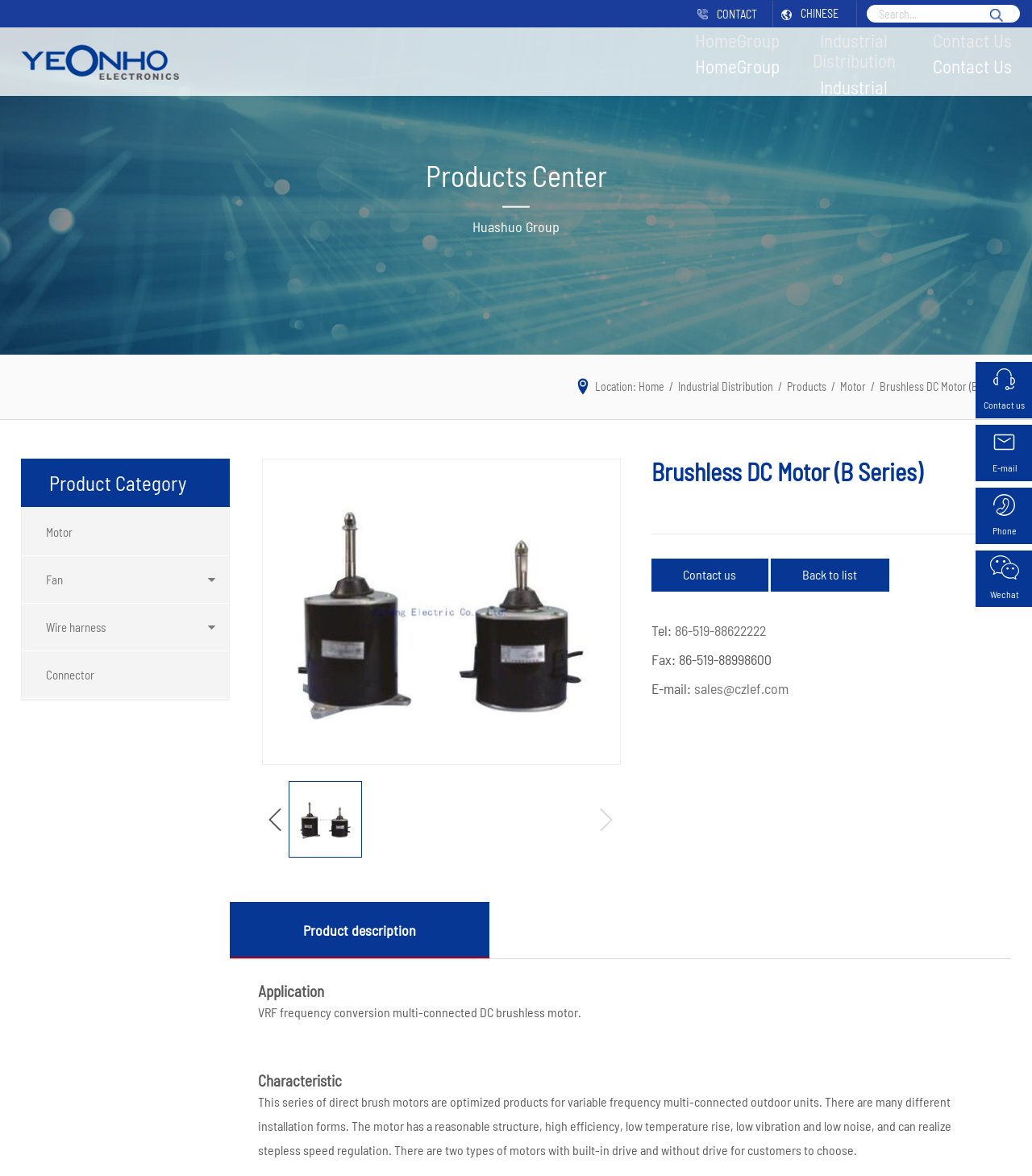Determine the bounding box coordinates for the area you should click to complete the following instruction: "Click the CONTACT link".

[0.694, 0.006, 0.733, 0.018]